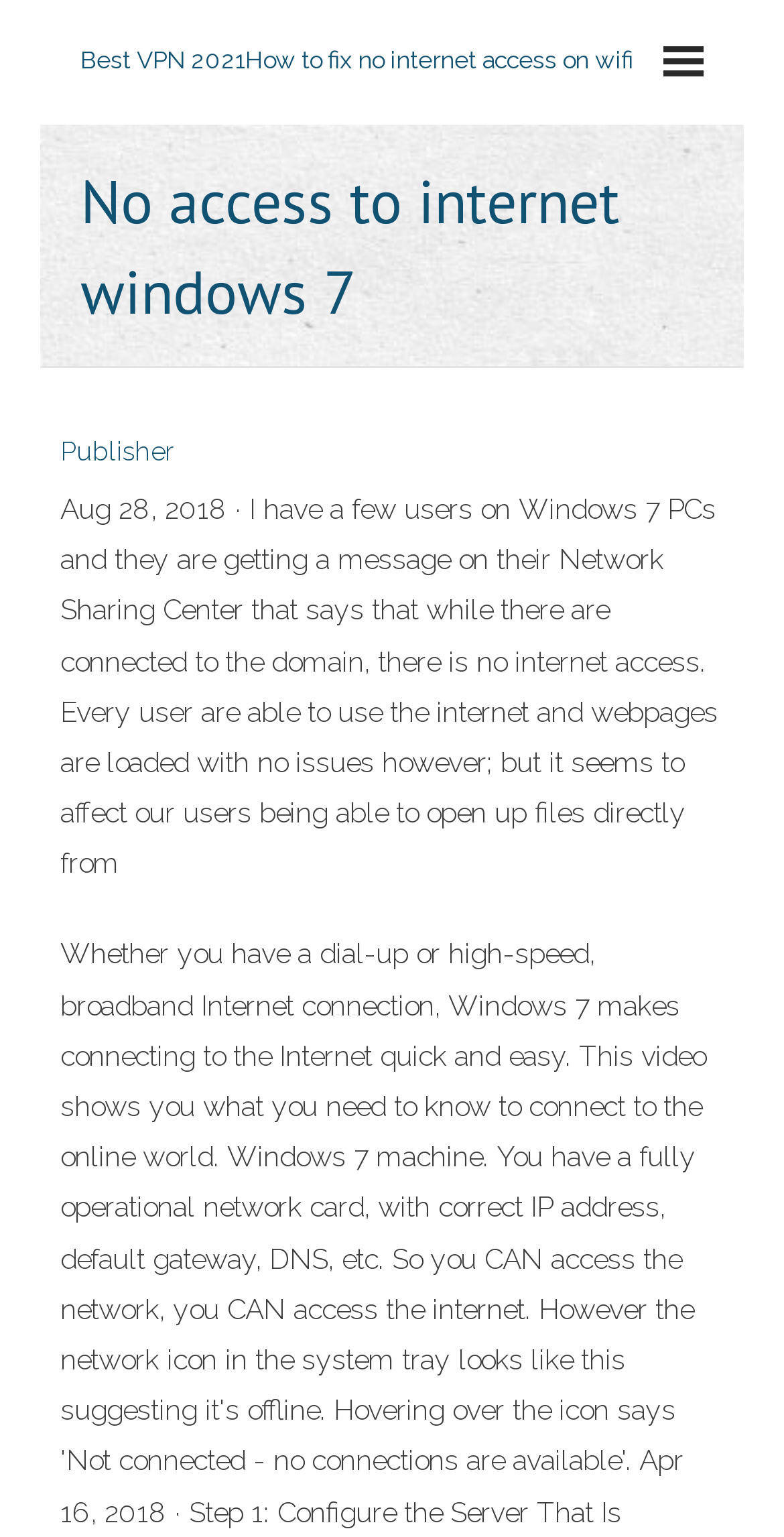Identify and extract the heading text of the webpage.

No access to internet windows 7